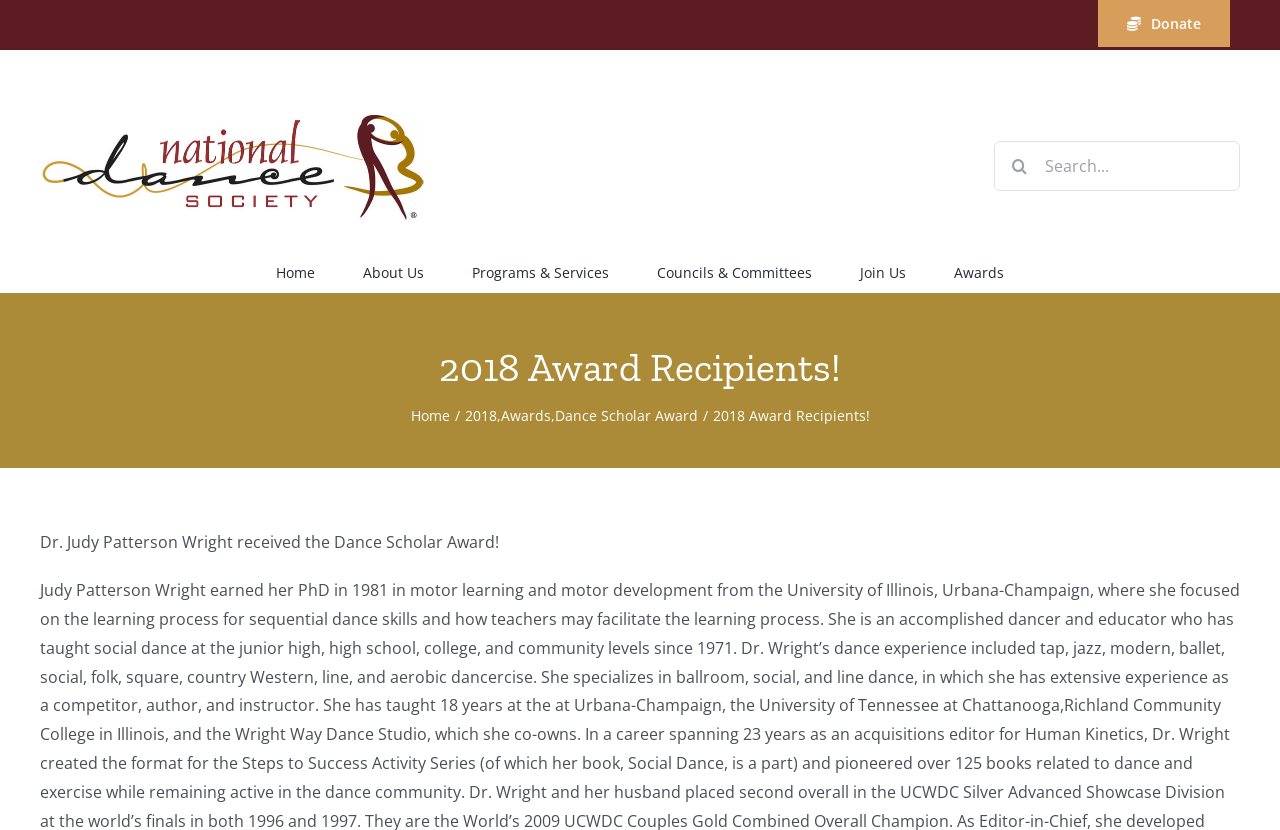Please answer the following question using a single word or phrase: 
What is the logo of the National Dance Society?

National Dance Society Logo